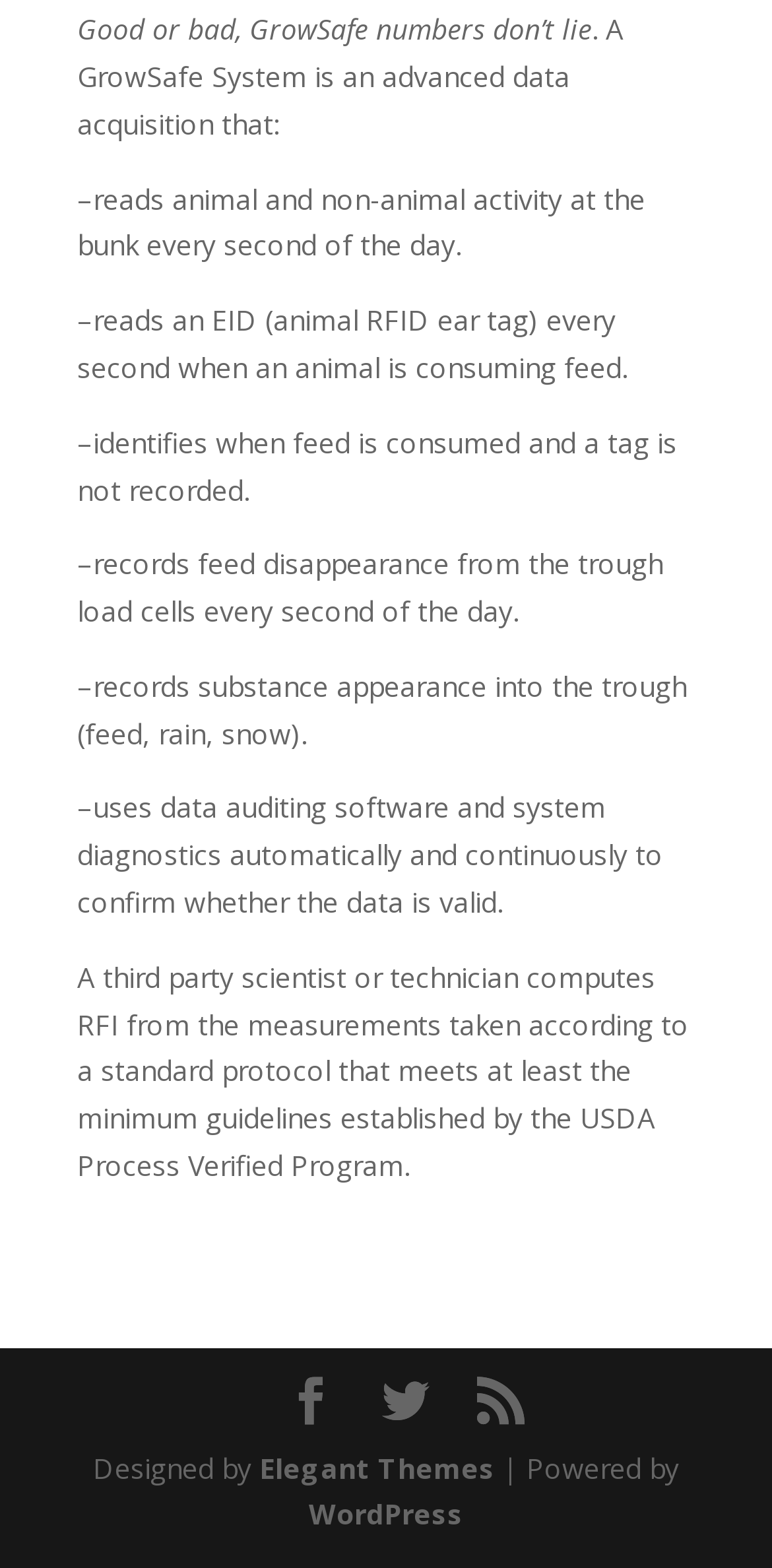Given the element description, predict the bounding box coordinates in the format (top-left x, top-left y, bottom-right x, bottom-right y), using floating point numbers between 0 and 1: Elegant Themes

[0.336, 0.924, 0.641, 0.948]